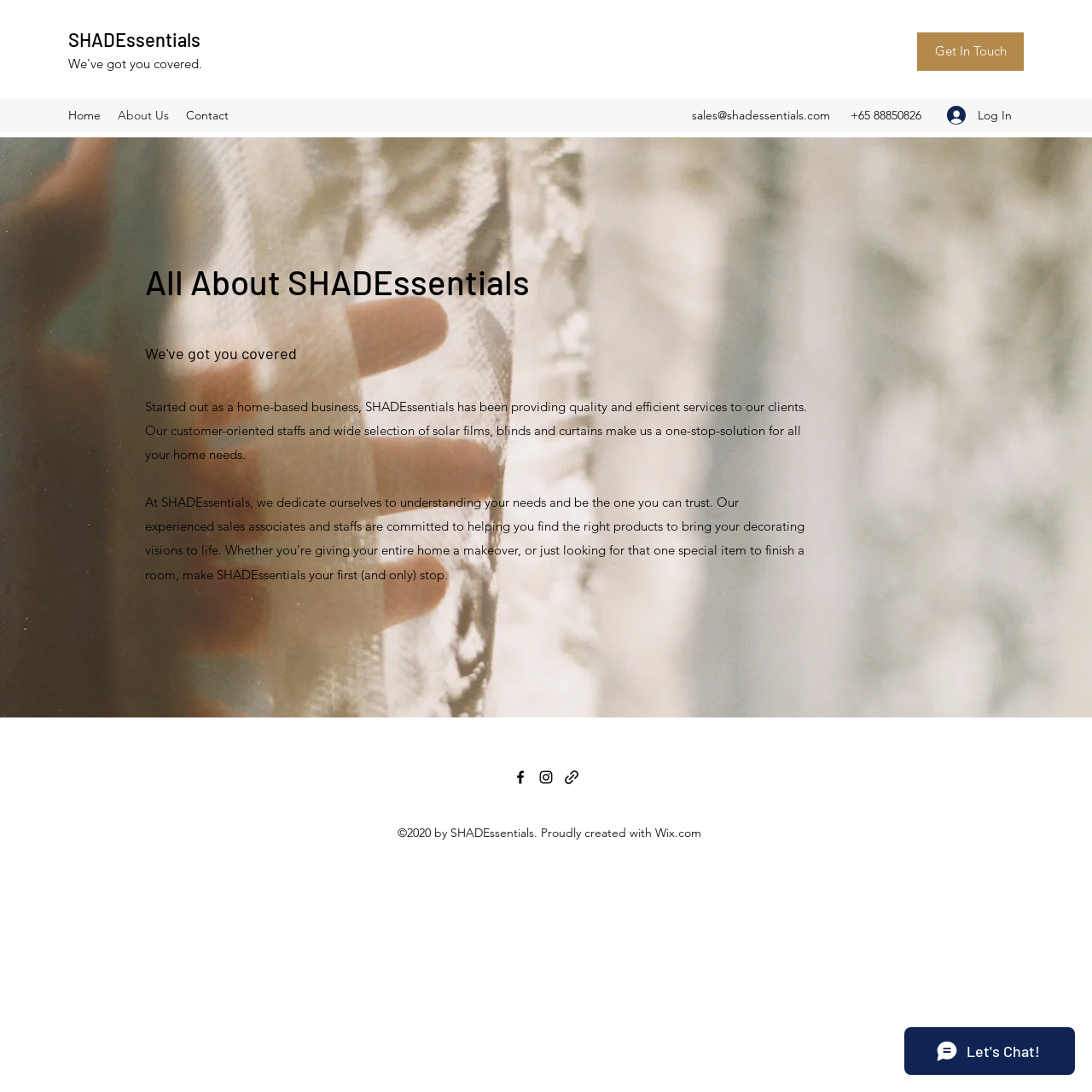What is the phone number of SHADEssentials?
Examine the screenshot and reply with a single word or phrase.

+65 88850826